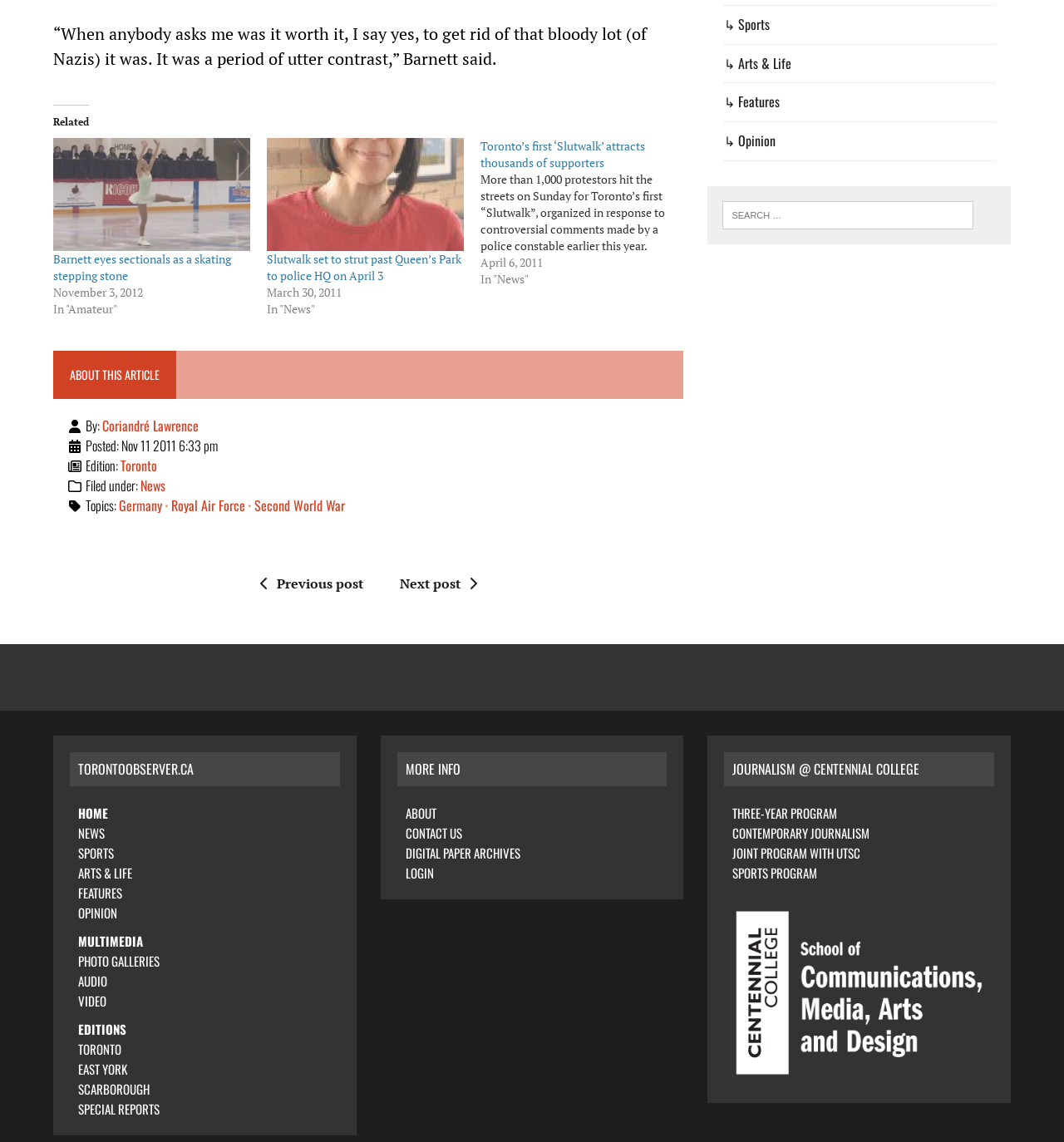Identify the bounding box for the described UI element: "Journalism @ Centennial College".

[0.688, 0.665, 0.864, 0.682]